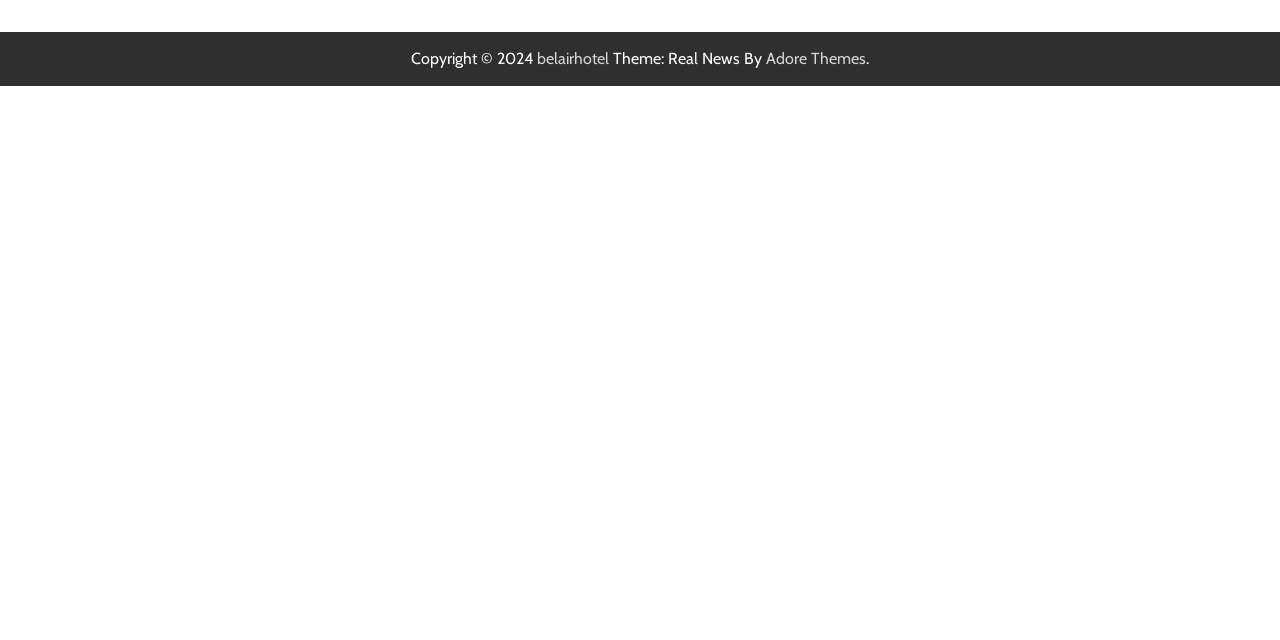Given the element description: "belairhotel", predict the bounding box coordinates of this UI element. The coordinates must be four float numbers between 0 and 1, given as [left, top, right, bottom].

[0.42, 0.077, 0.476, 0.107]